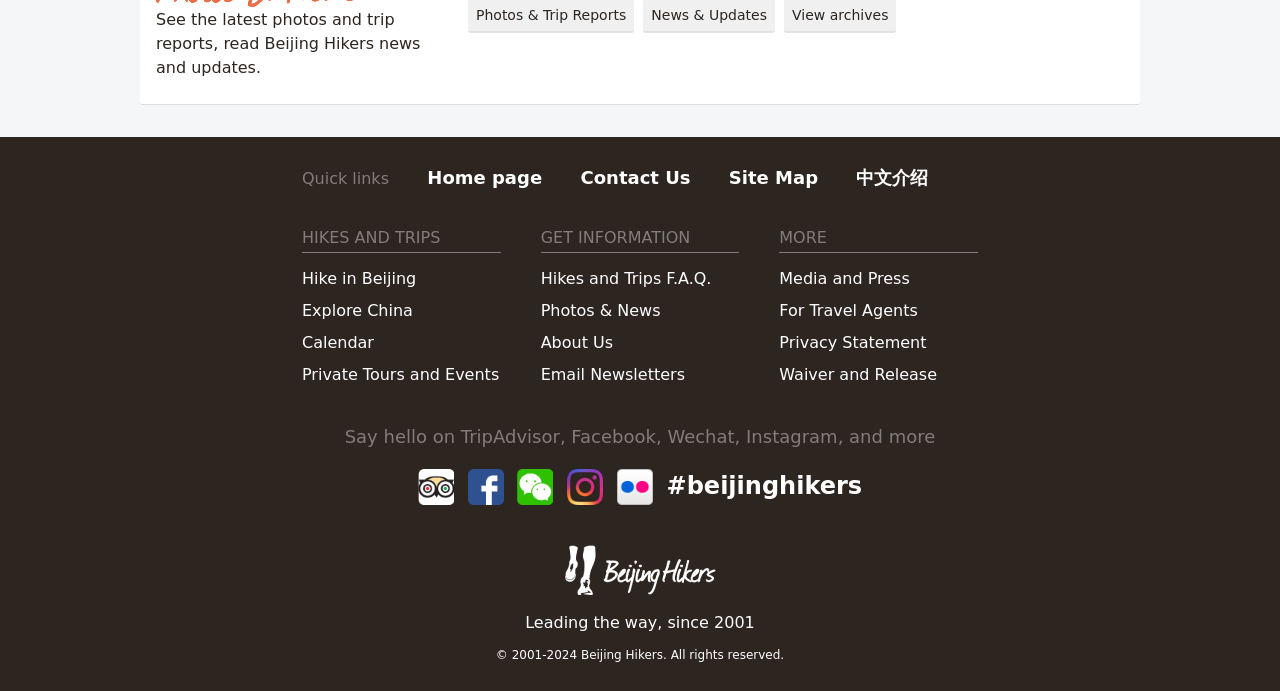What social media platforms can I find Beijing Hikers on?
Please give a detailed and elaborate answer to the question based on the image.

The section 'Find us elsewhere on the internet' lists the social media platforms where Beijing Hikers can be found, including TripAdvisor, Facebook, Wechat, and Instagram.